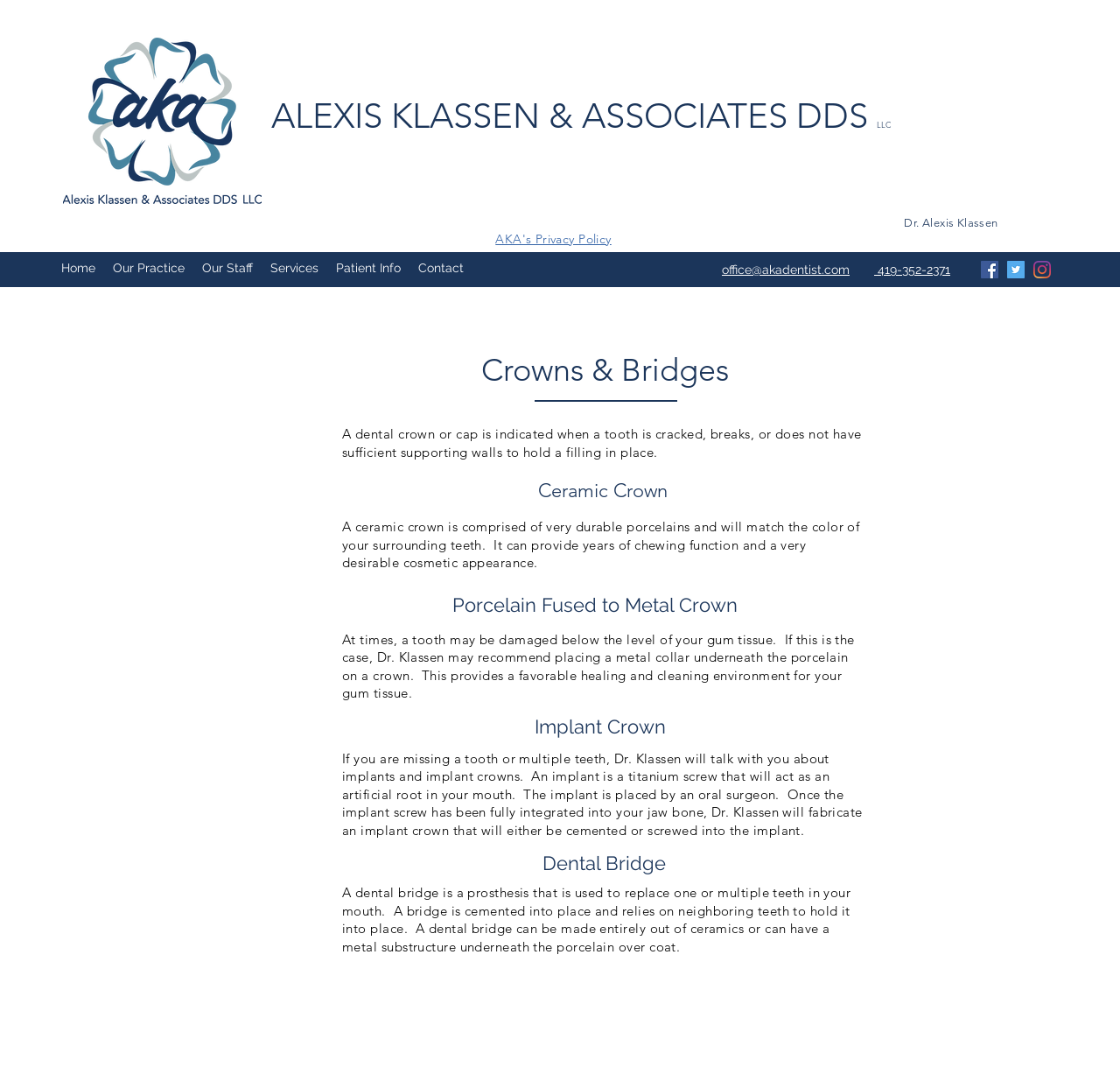What is an implant crown used for?
Using the image, provide a detailed and thorough answer to the question.

I found the answer by reading the StaticText element with the text 'If you are missing a tooth or multiple teeth, Dr. Klassen will talk with you about implants and implant crowns.' which is located below the heading 'Implant Crown'.